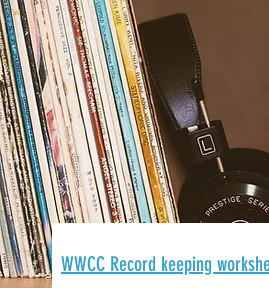Please examine the image and answer the question with a detailed explanation:
What is the item next to the records on the shelf?

The item next to the records on the shelf is a pair of black headphones, which hints at a rich listening experience and suggests a connection to auditory enjoyment.